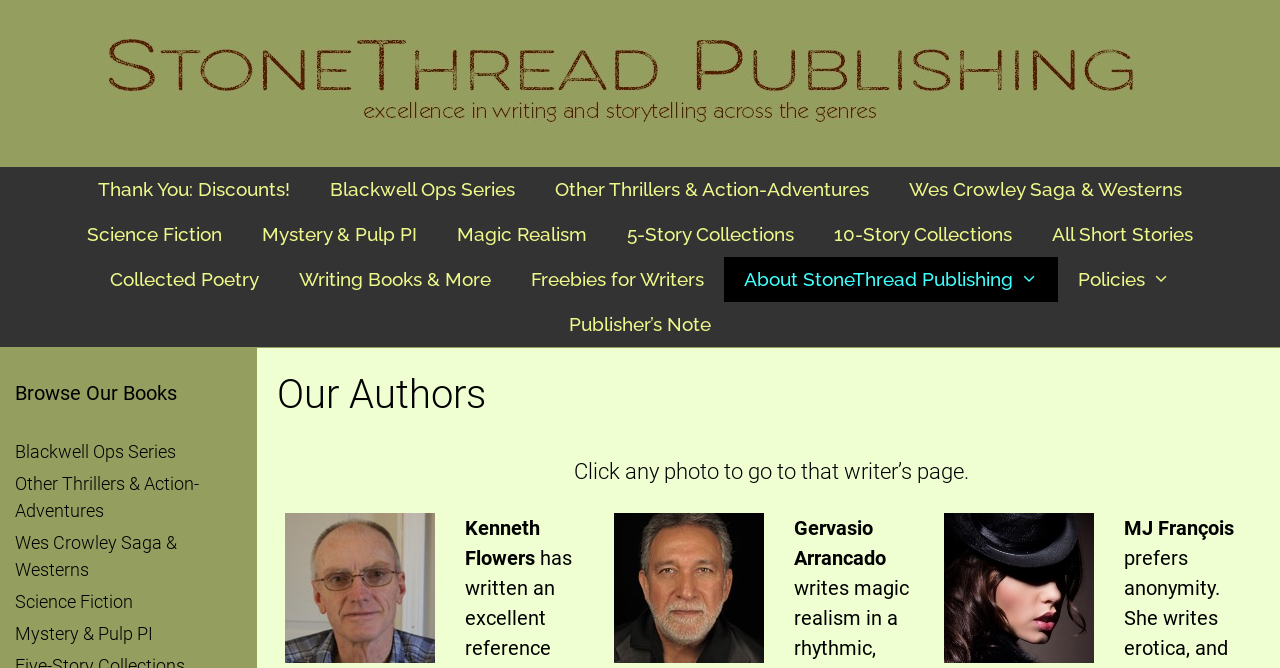Could you specify the bounding box coordinates for the clickable section to complete the following instruction: "View the Science Fiction page"?

[0.052, 0.317, 0.189, 0.385]